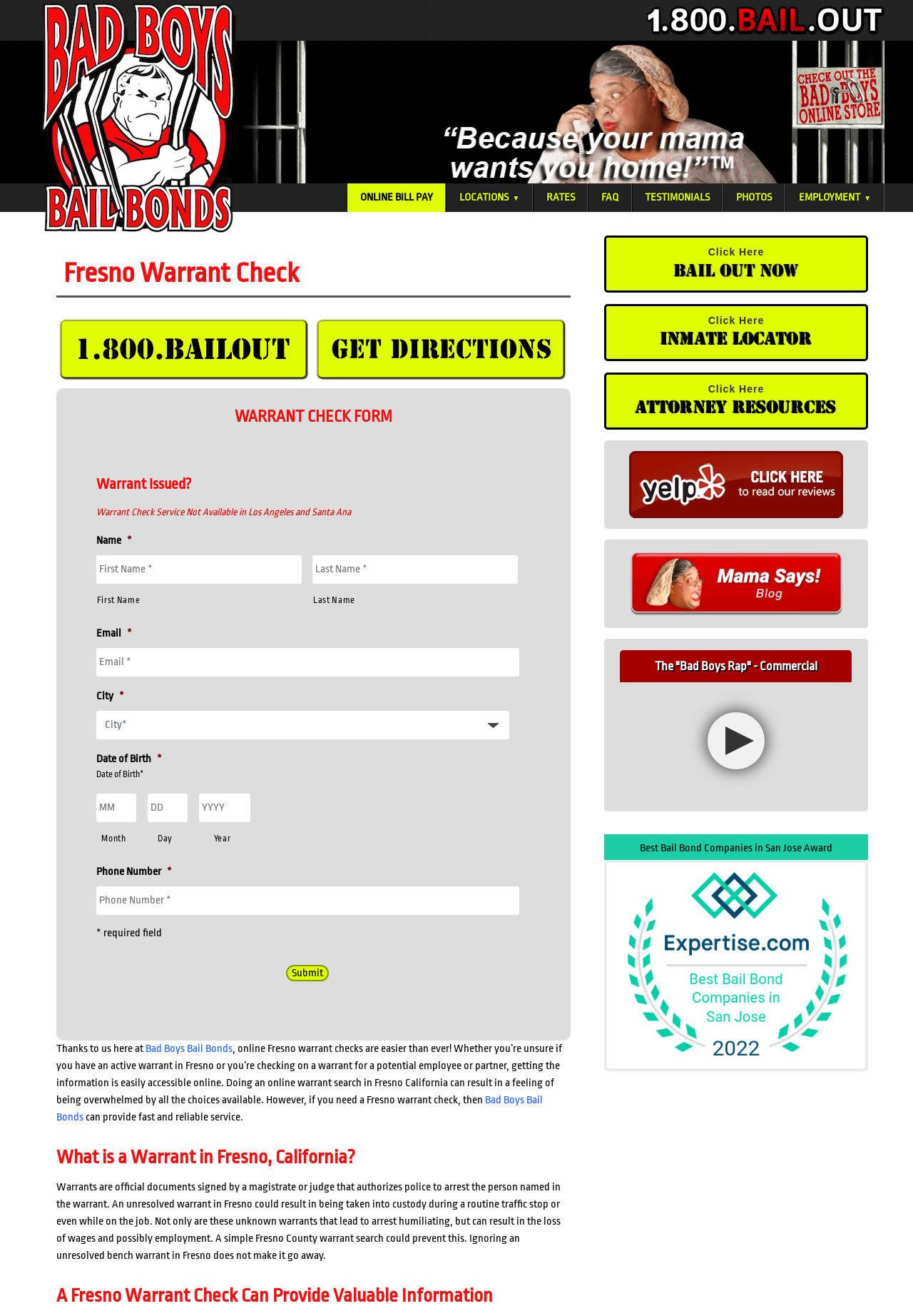Locate the bounding box coordinates of the element I should click to achieve the following instruction: "Click the 'Warrant Checks' link".

[0.062, 0.284, 0.343, 0.293]